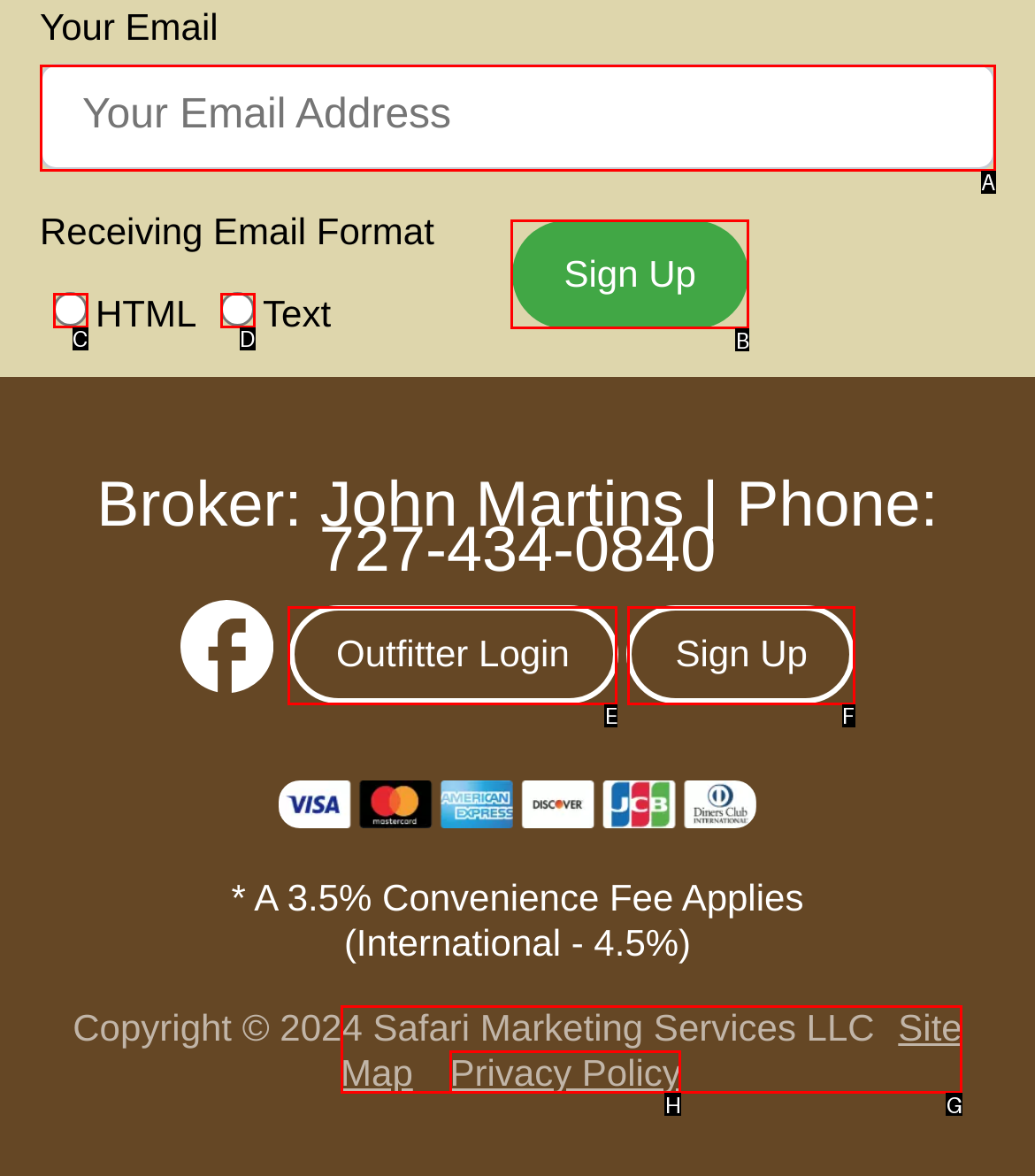For the instruction: Sign up, which HTML element should be clicked?
Respond with the letter of the appropriate option from the choices given.

F